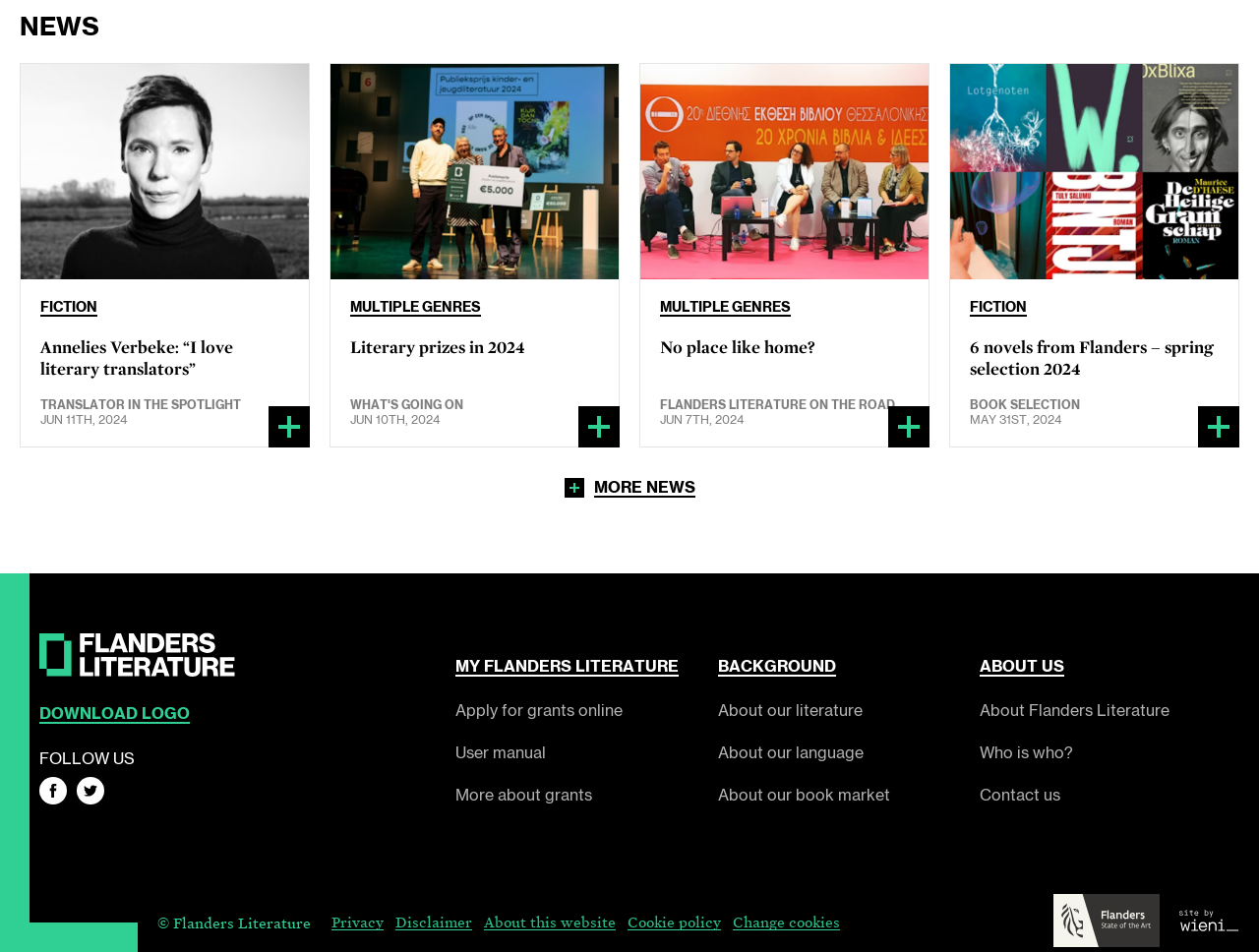Pinpoint the bounding box coordinates of the clickable area needed to execute the instruction: "View more news". The coordinates should be specified as four float numbers between 0 and 1, i.e., [left, top, right, bottom].

[0.448, 0.502, 0.552, 0.53]